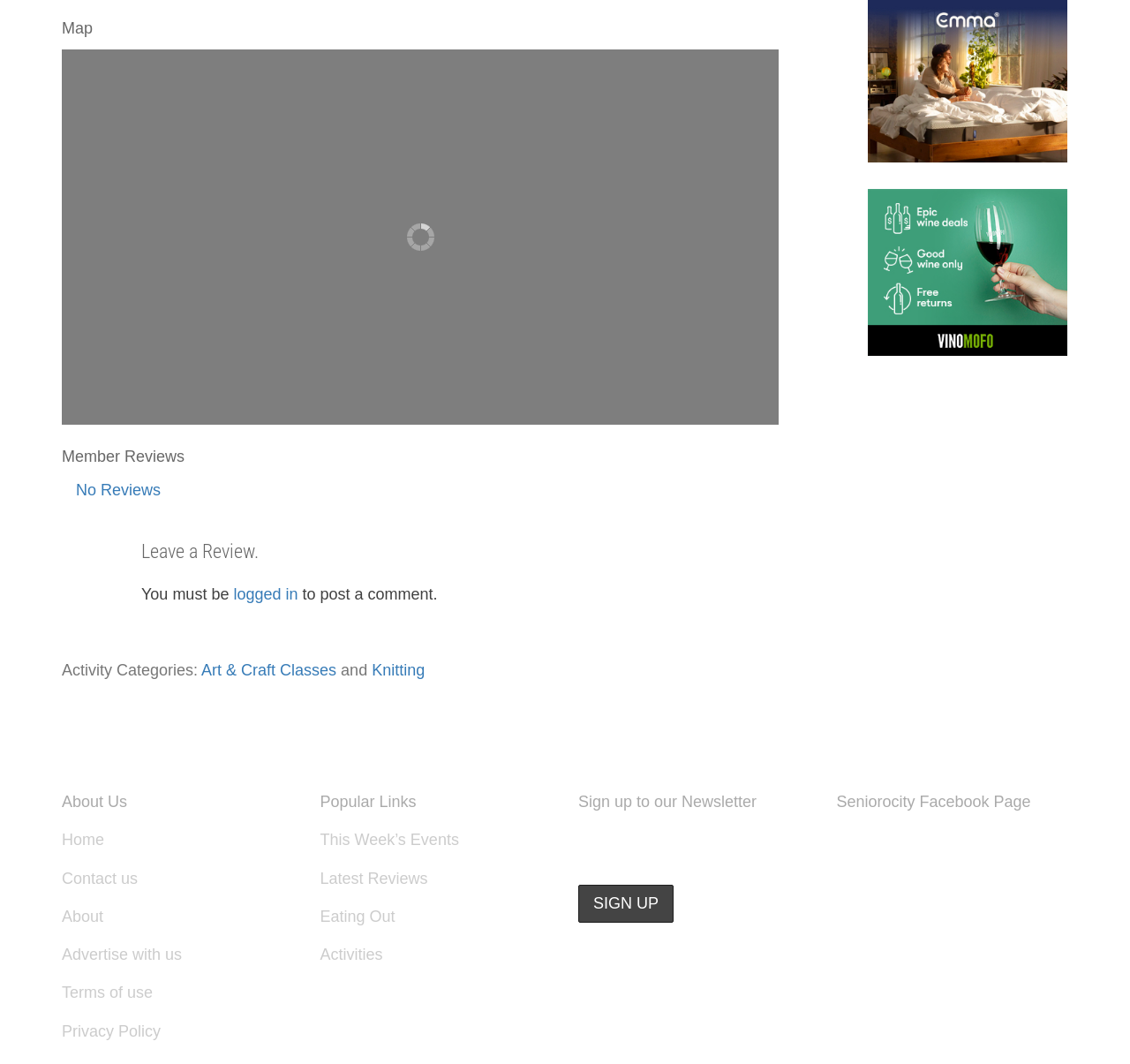Reply to the question below using a single word or brief phrase:
What is the purpose of the textbox in the 'Sign up to our Newsletter' section?

Enter email